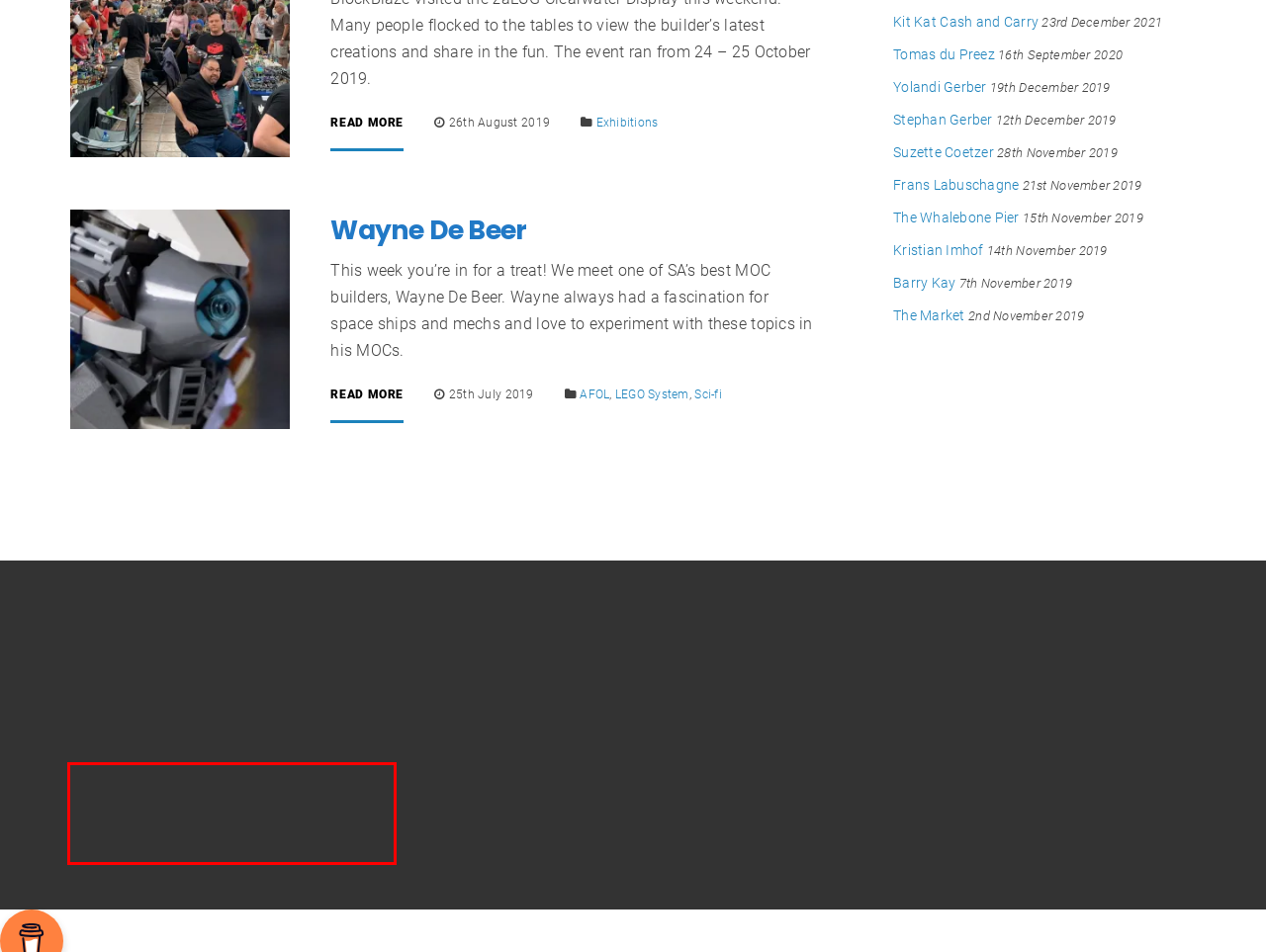Within the screenshot of the webpage, there is a red rectangle. Please recognize and generate the text content inside this red bounding box.

LEGO, the Minifigure and the Brick and Knob configurations are trademarks of the LEGO Group, which does not sponsor, authorize or endorse this website.